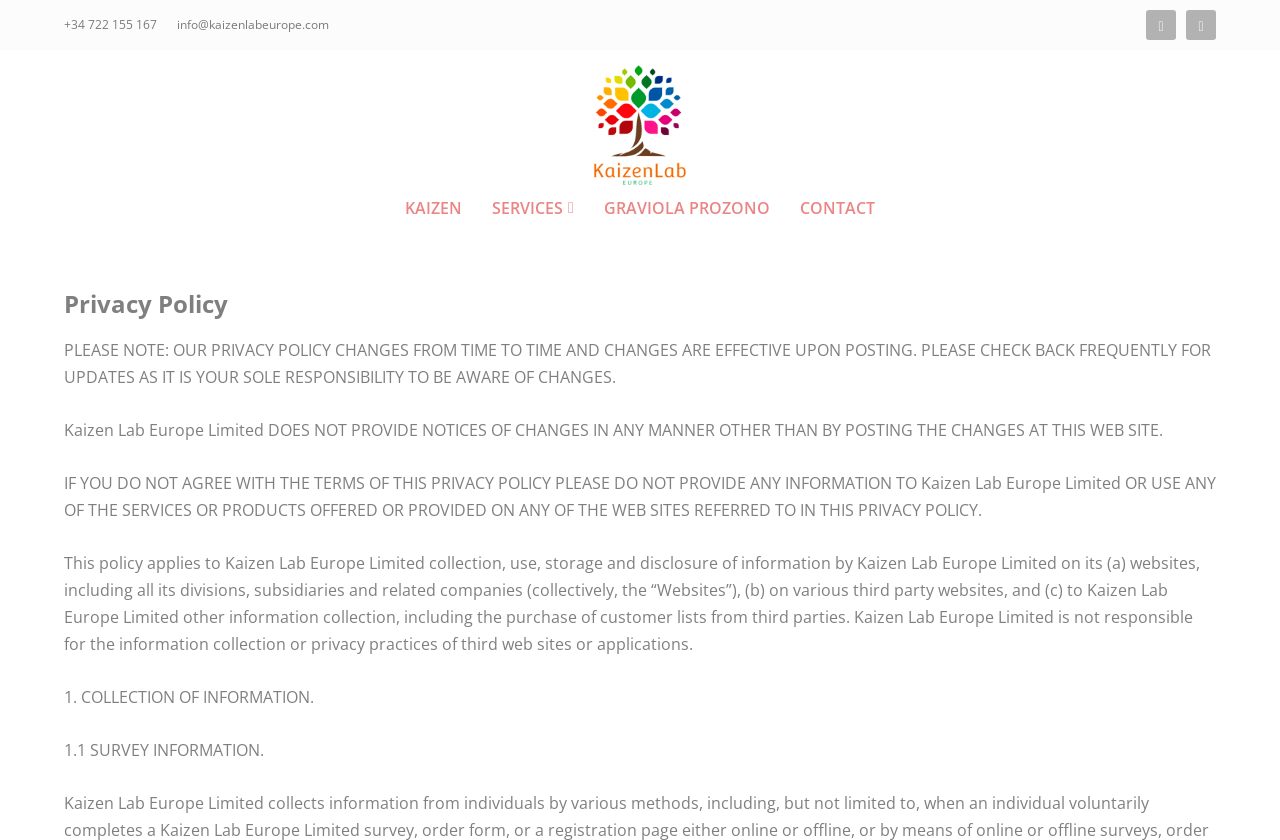Describe the webpage meticulously, covering all significant aspects.

The webpage is about the privacy policy of KaizenLab Europe. At the top left, there are three links: a phone number, an email address, and two social media icons. Next to these links, there is a larger link with the company name "KaizenLab Europe" accompanied by an image of the company logo. 

Below these elements, there are four links in a row: "KAIZEN", "SERVICES", "GRAVIOLA PROZONO", and "CONTACT". 

The main content of the webpage starts with a heading "Privacy Policy" at the top left. Below the heading, there is a paragraph of text that explains the importance of checking back frequently for updates to the privacy policy. 

The following paragraphs provide more details about the privacy policy, including the company's responsibility to post changes on the website, the user's responsibility to be aware of changes, and the scope of the policy. 

The webpage then breaks down into sections, with headings such as "1. COLLECTION OF INFORMATION" and "1.1 SURVEY INFORMATION", indicating that the policy is divided into specific topics.